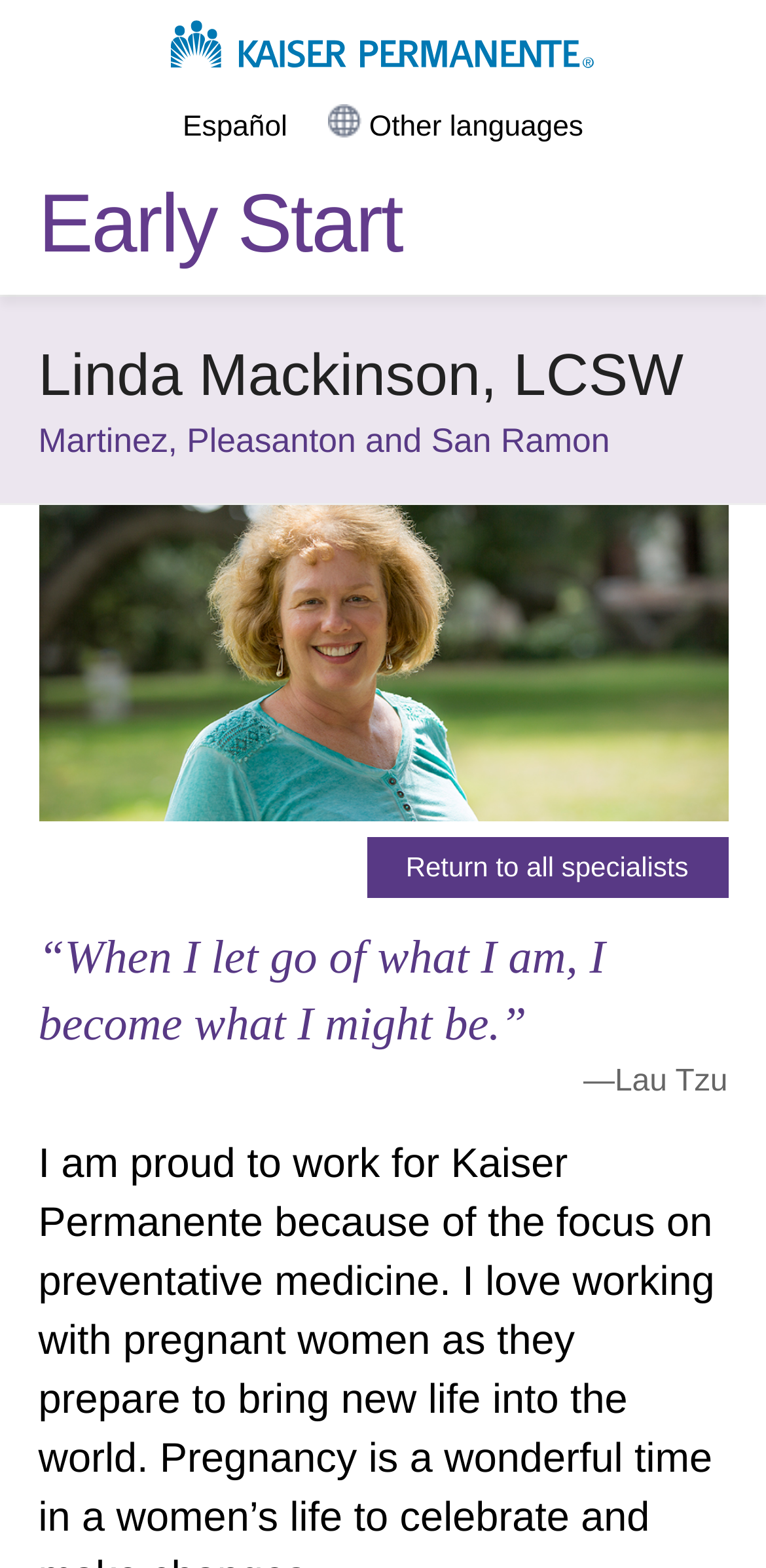Predict the bounding box of the UI element that fits this description: "Early Start".

[0.05, 0.113, 0.973, 0.173]